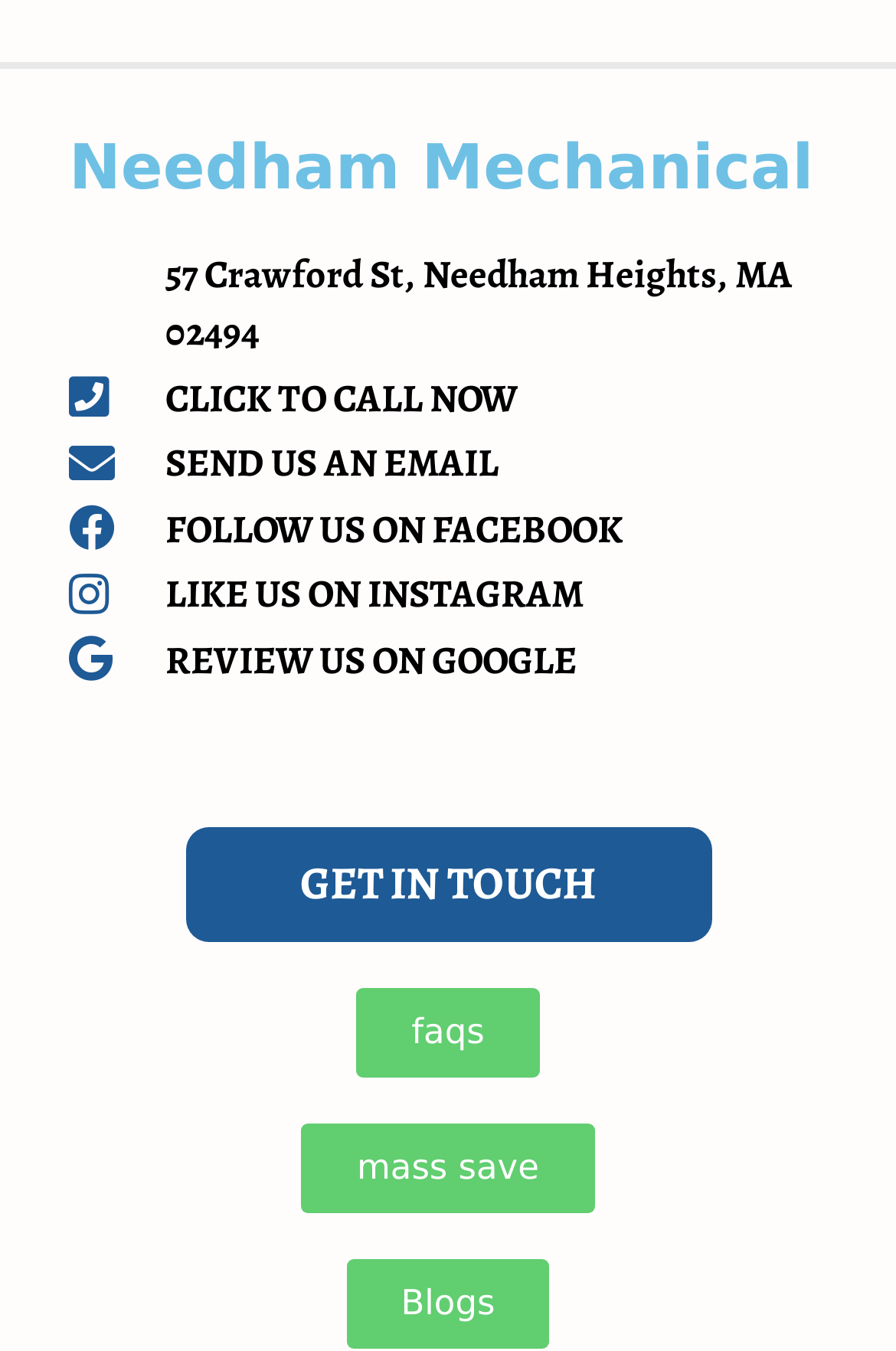Please provide the bounding box coordinates for the UI element as described: "GET IN TOUCH". The coordinates must be four floats between 0 and 1, represented as [left, top, right, bottom].

[0.206, 0.612, 0.794, 0.697]